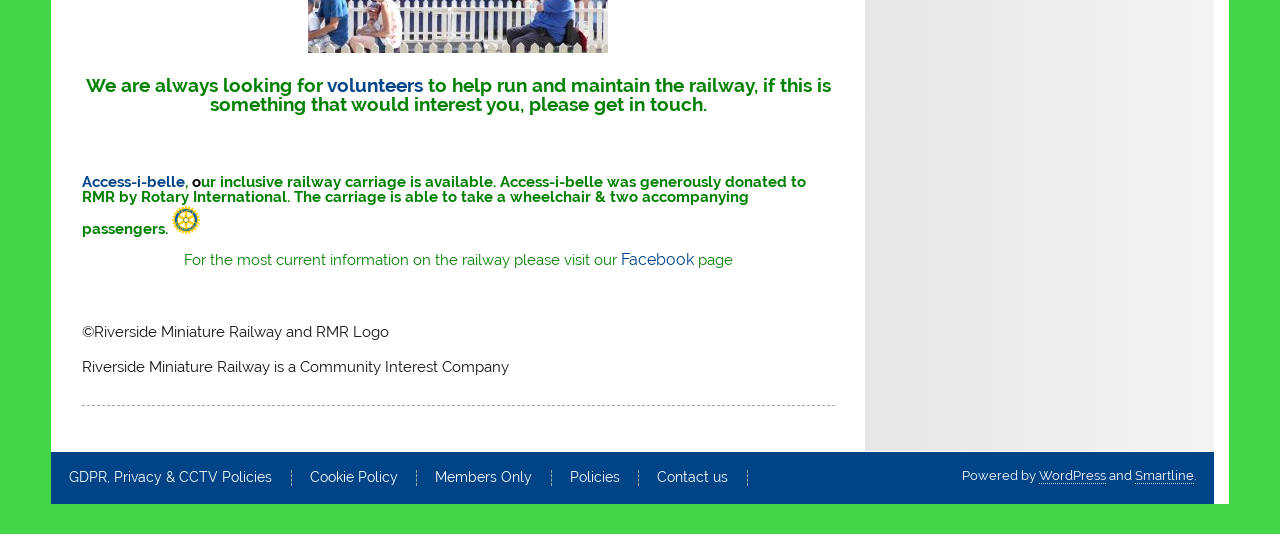Could you locate the bounding box coordinates for the section that should be clicked to accomplish this task: "view GDPR, Privacy & CCTV Policies".

[0.054, 0.883, 0.213, 0.909]